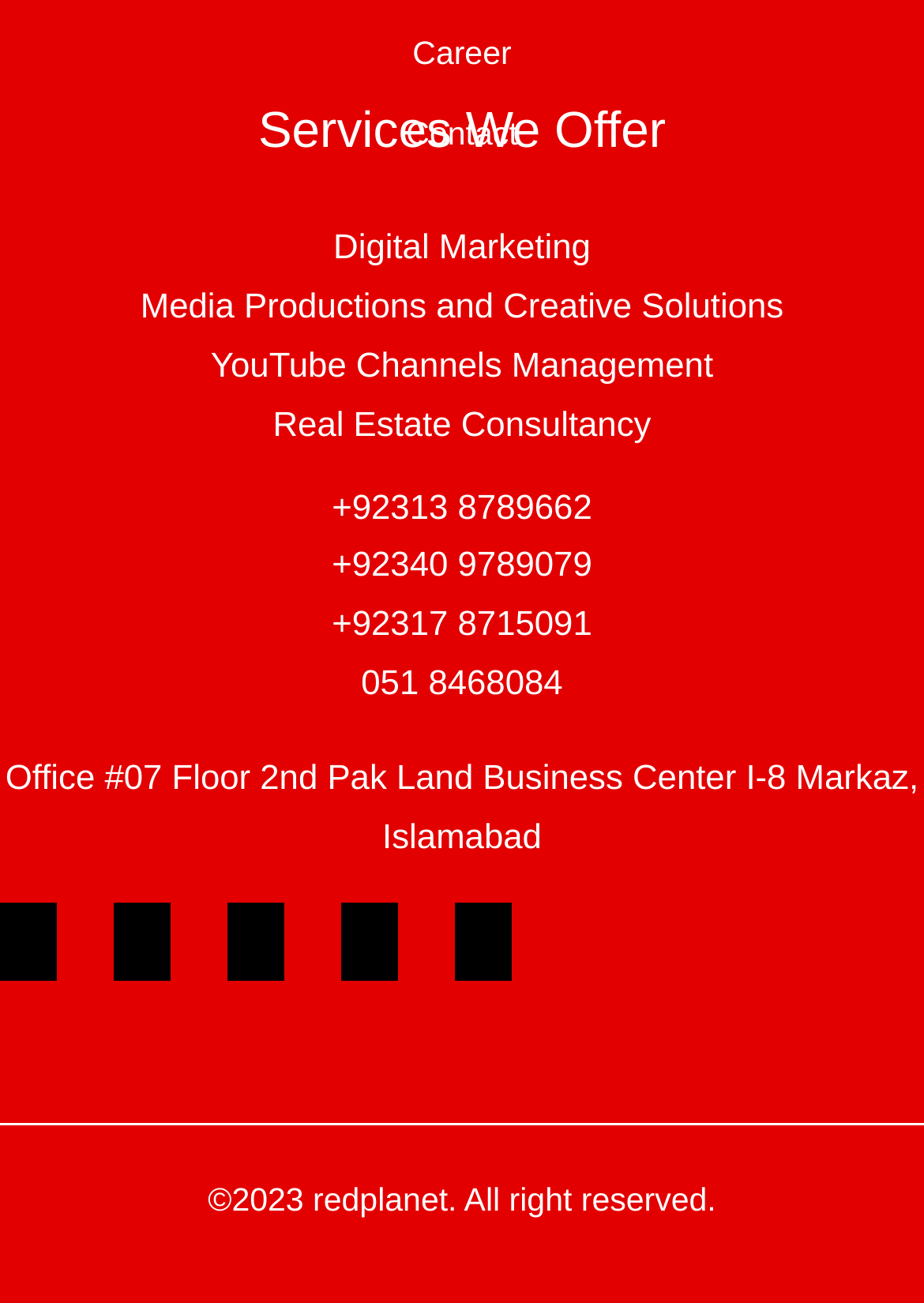Determine the bounding box coordinates of the clickable region to carry out the instruction: "Call +92313 8789662".

[0.359, 0.376, 0.641, 0.405]